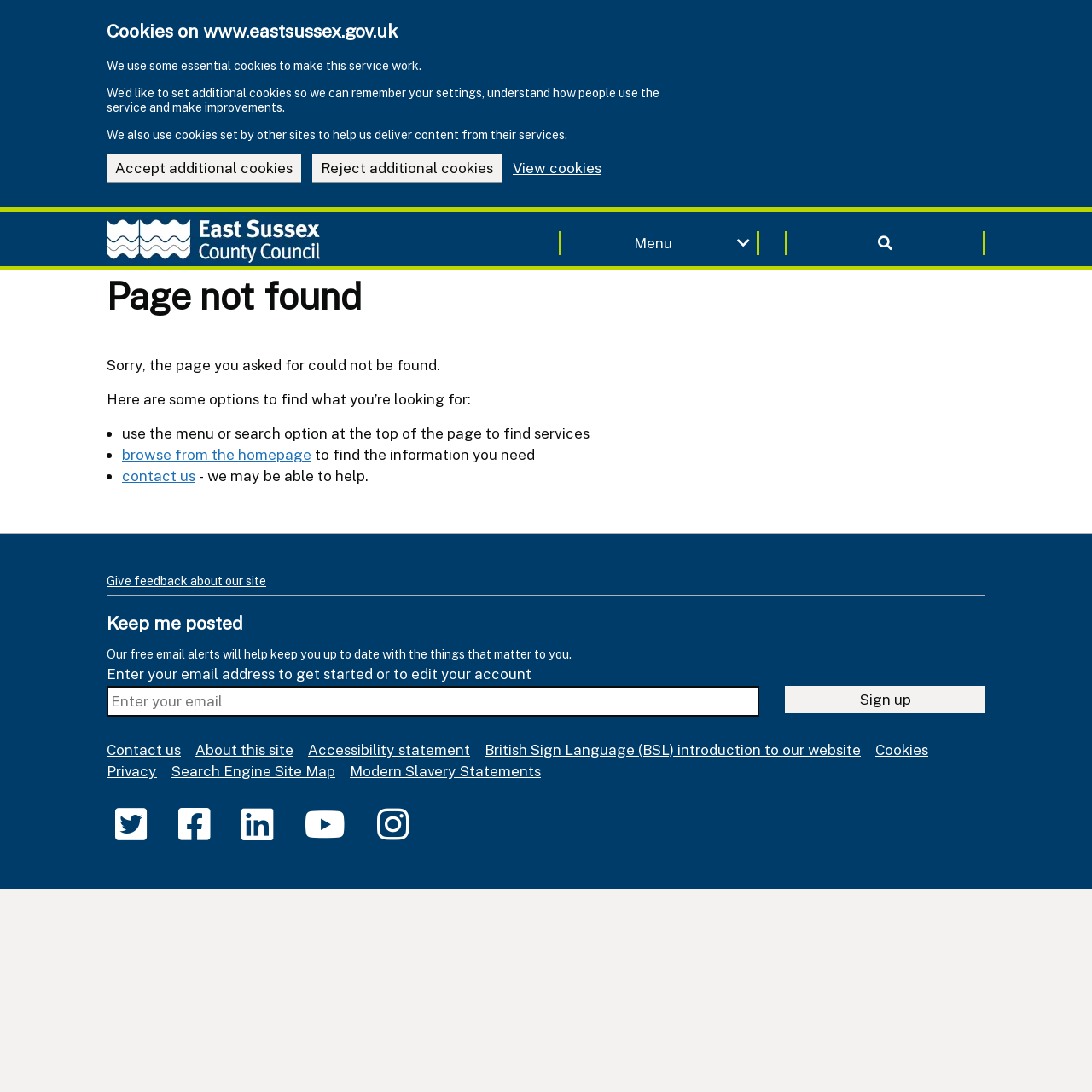Answer the question using only a single word or phrase: 
What is the purpose of the 'Sign up' button?

To get email alerts